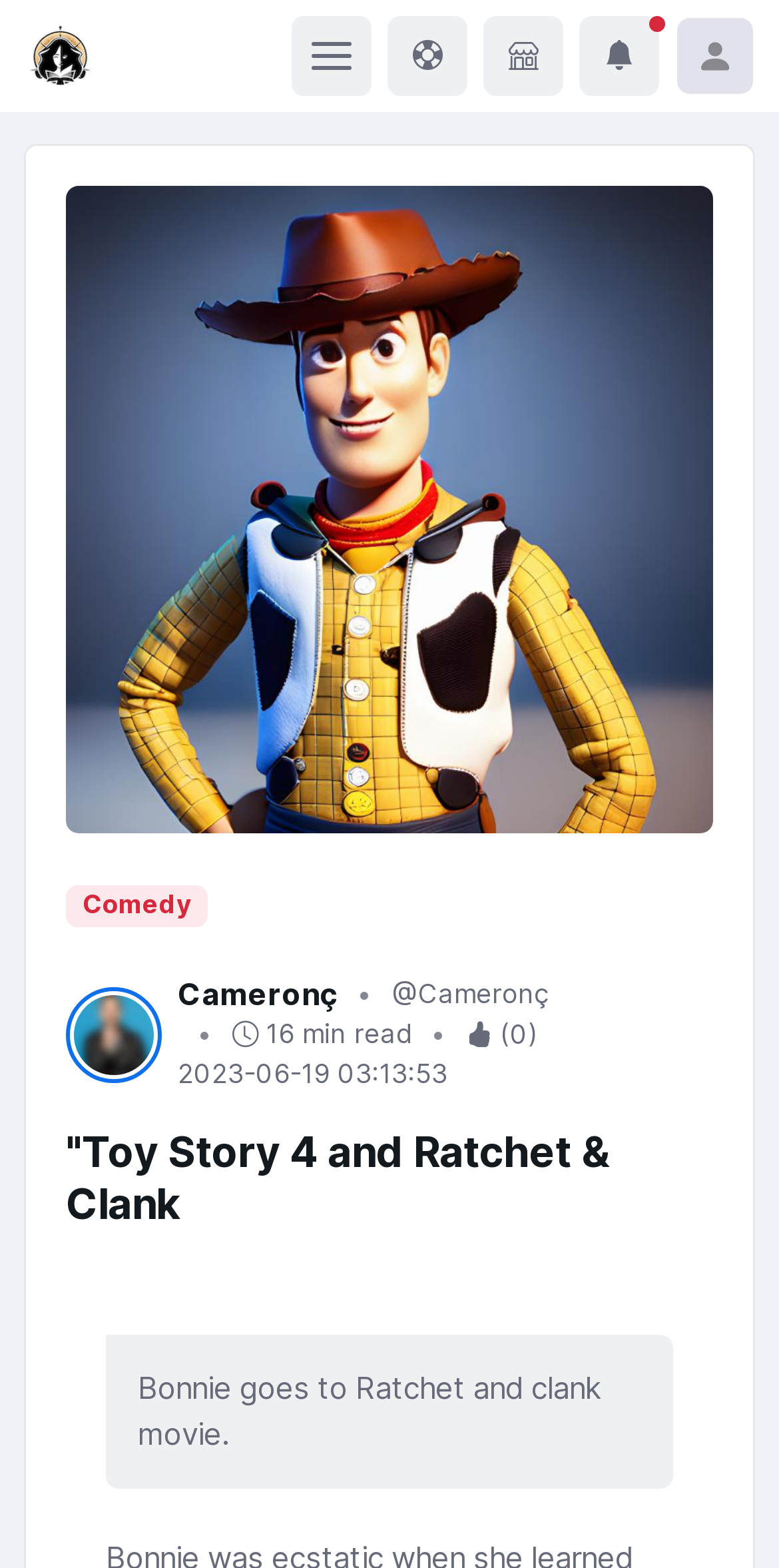Respond to the question below with a single word or phrase:
What is the logo of the website?

Fiction Fusion